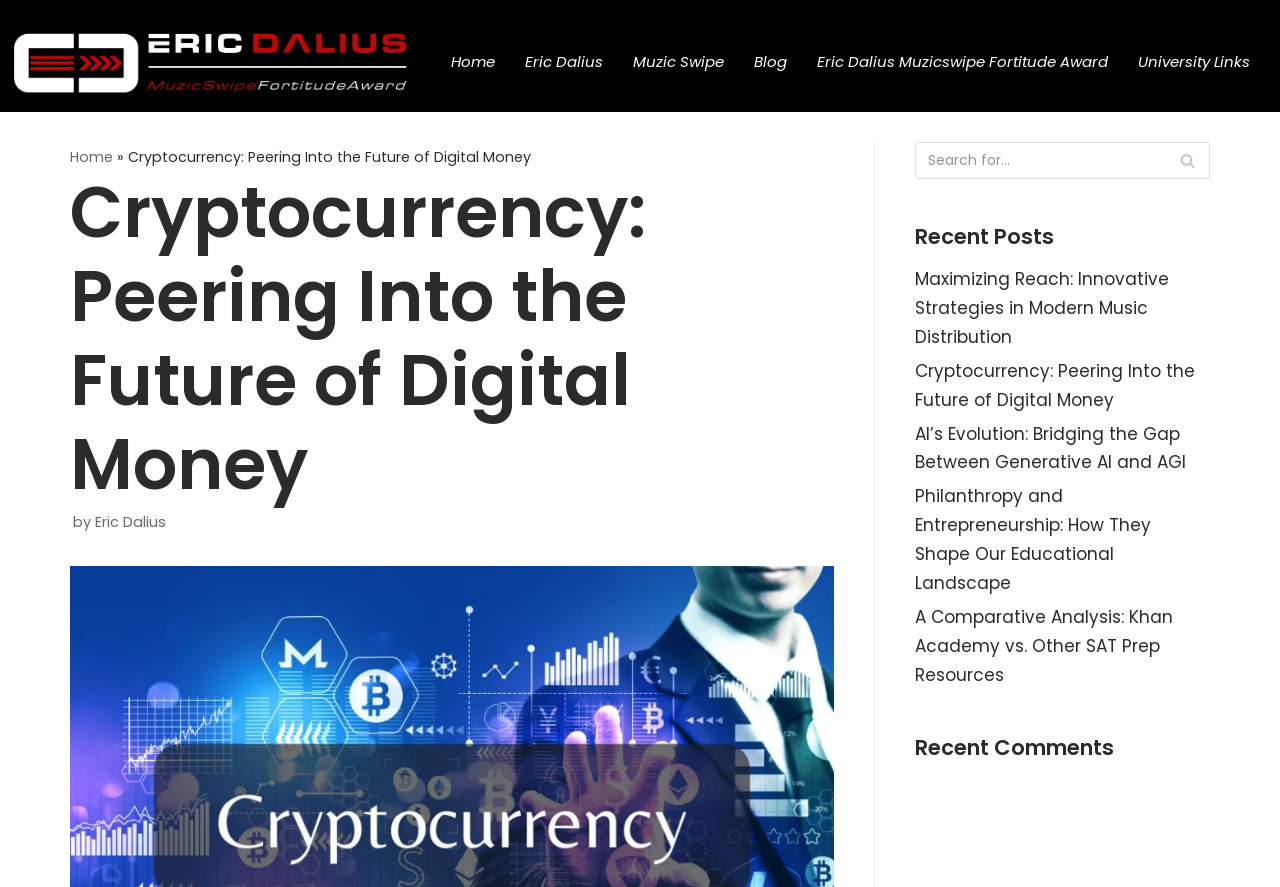Please locate the UI element described by "Home" and provide its bounding box coordinates.

[0.34, 0.025, 0.398, 0.115]